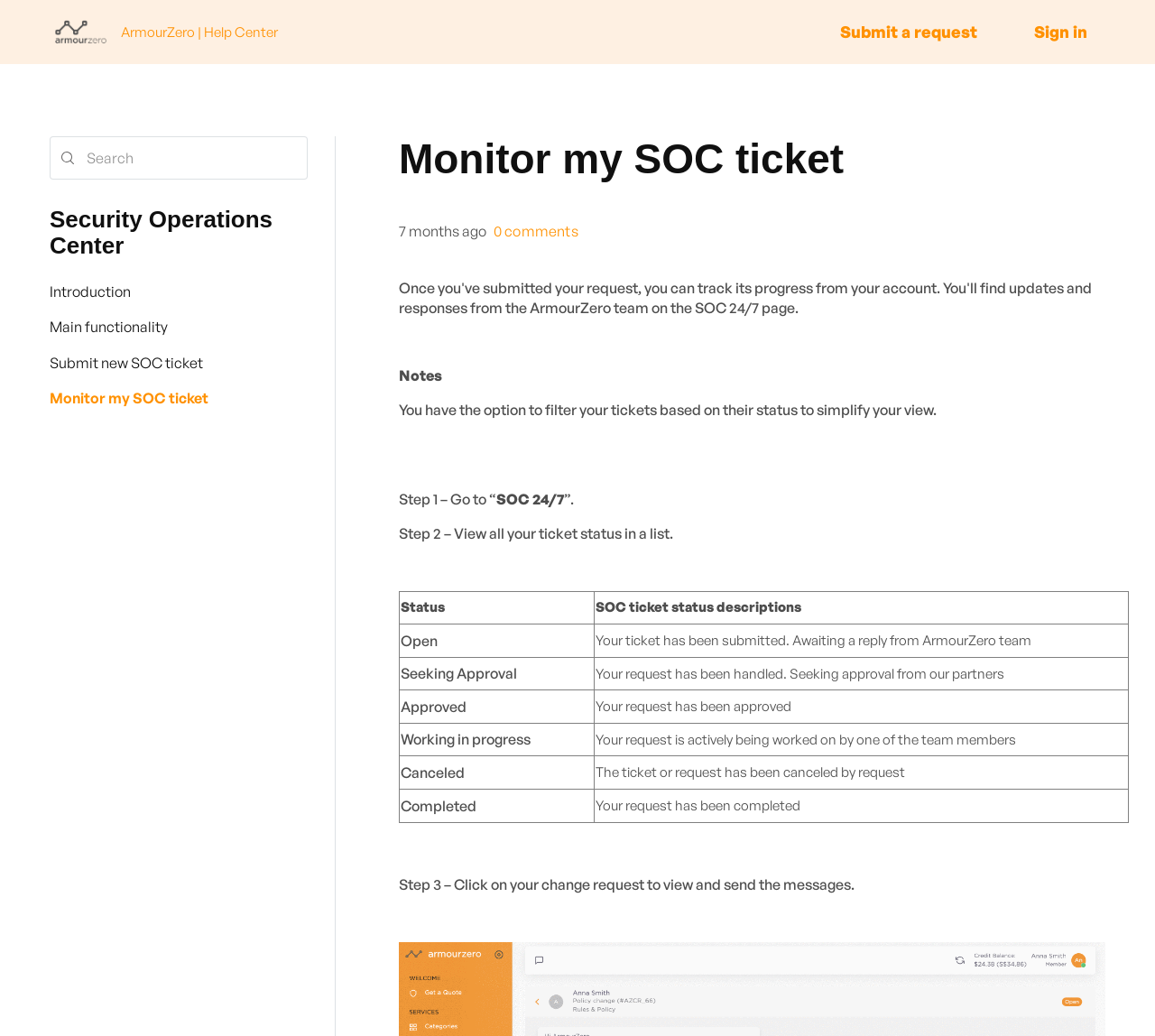Refer to the image and provide a thorough answer to this question:
What is the purpose of the search bar?

The search bar is located at the top of the webpage and allows users to search for specific content within the help center. This can be inferred from the presence of a search icon and the placeholder text 'Search'.